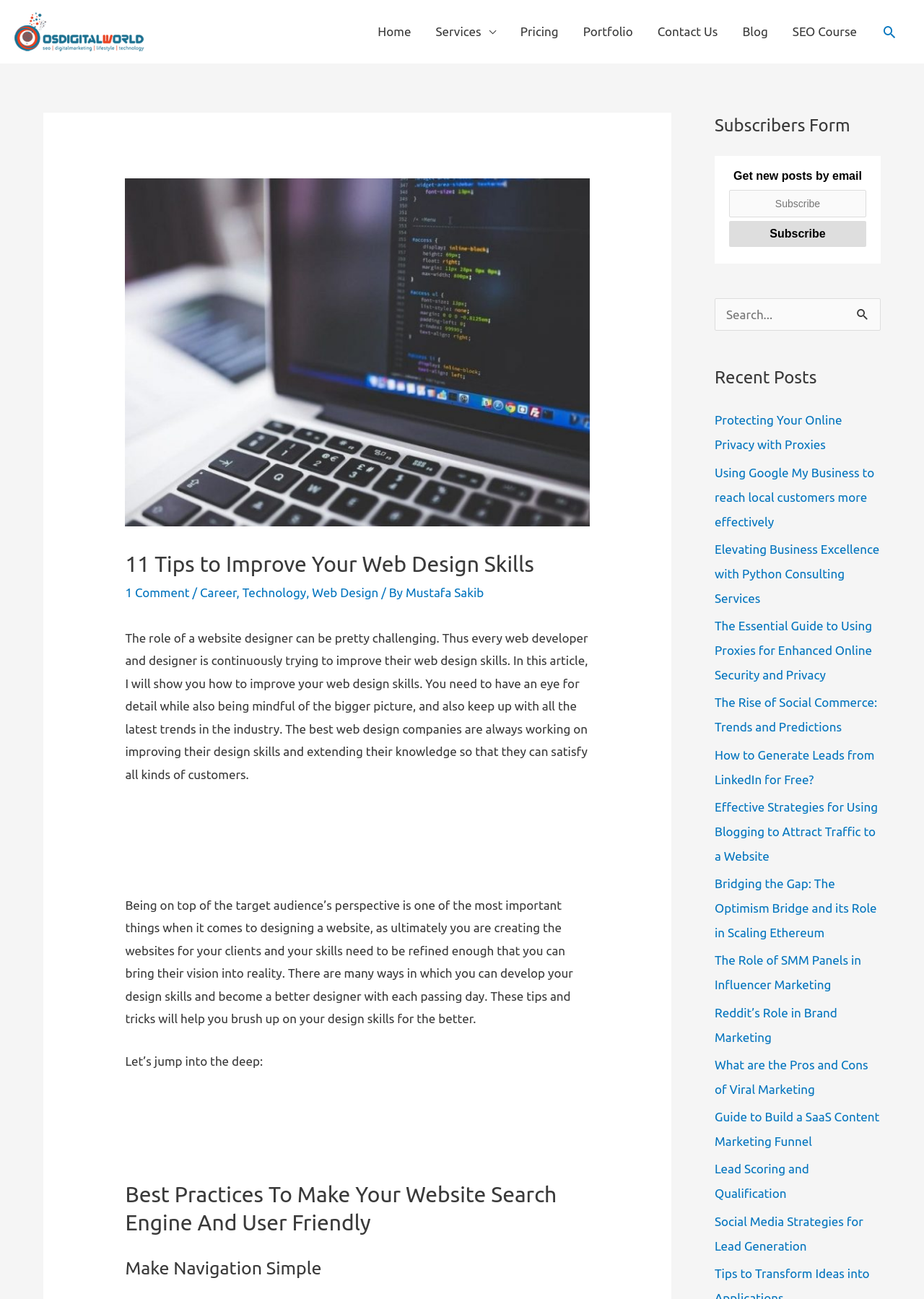What is the purpose of the search bar?
Please provide a detailed and comprehensive answer to the question.

The search bar is located in the sidebar of the webpage, and it appears to be a feature that allows users to search for specific posts or articles on the website, with a placeholder text 'Search...' and a search button next to it.